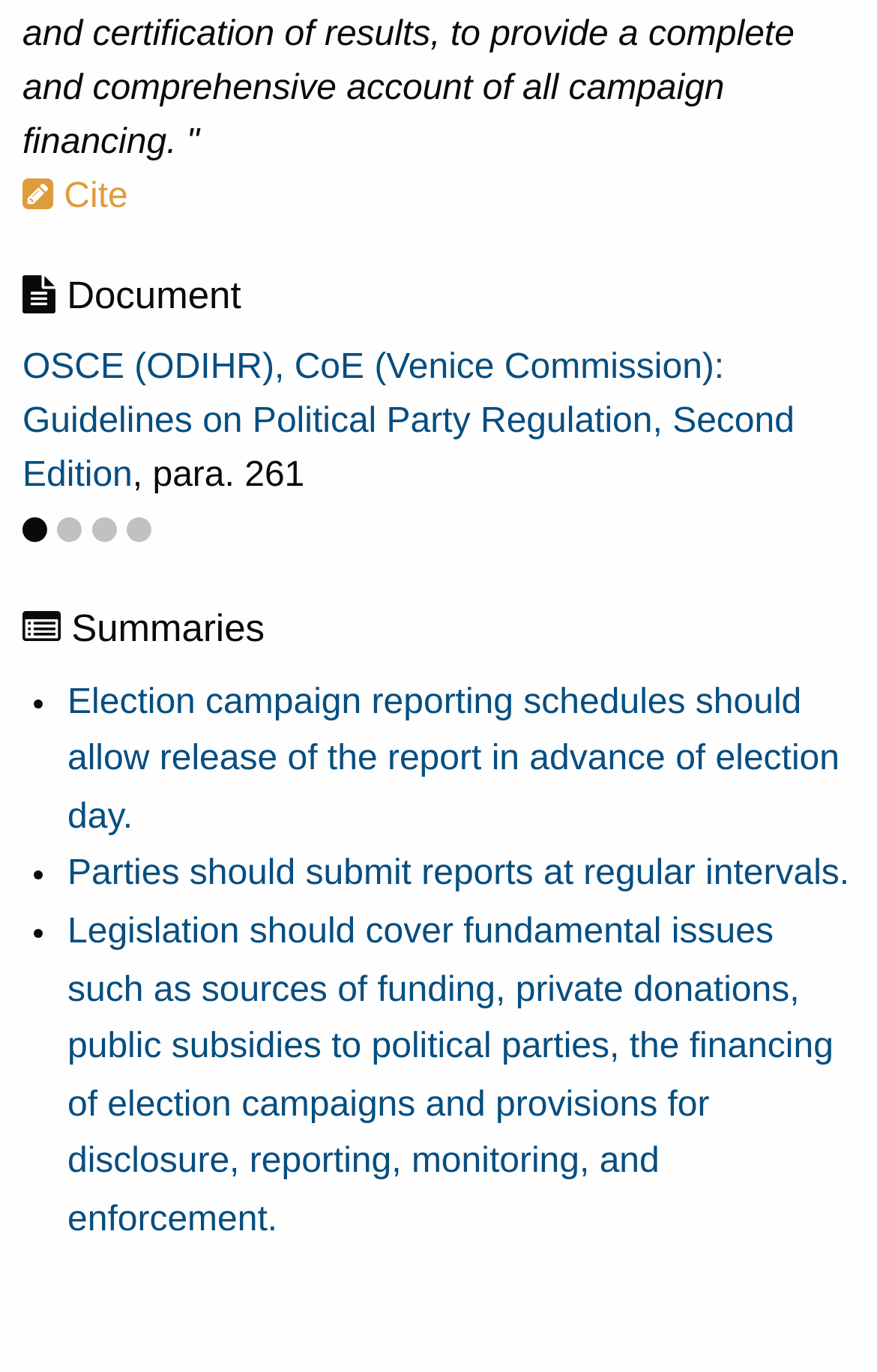Use one word or a short phrase to answer the question provided: 
What is the purpose of the legislation?

To cover fundamental issues